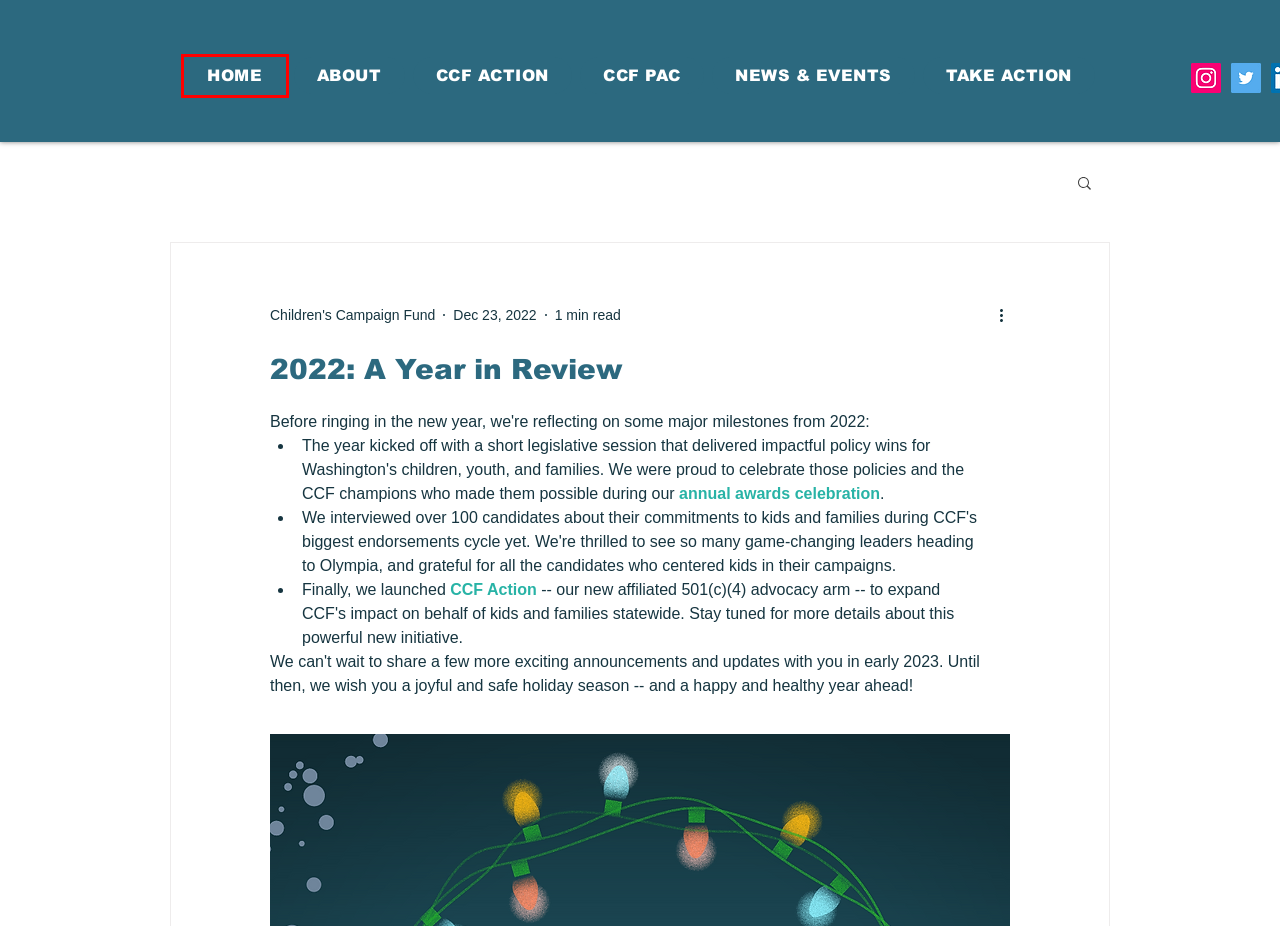Examine the screenshot of a webpage with a red bounding box around an element. Then, select the webpage description that best represents the new page after clicking the highlighted element. Here are the descriptions:
A. About | CCF
B. Watch our video!
C. Check out our Bus Tour Report!
D. Home | Children's Campaign Fund
E. Terms of Use | CCF
F. News | CCF
G. CCFA + AWBi meet with over 50 legislators!
H. 2023 Champions Awards | CCF

D